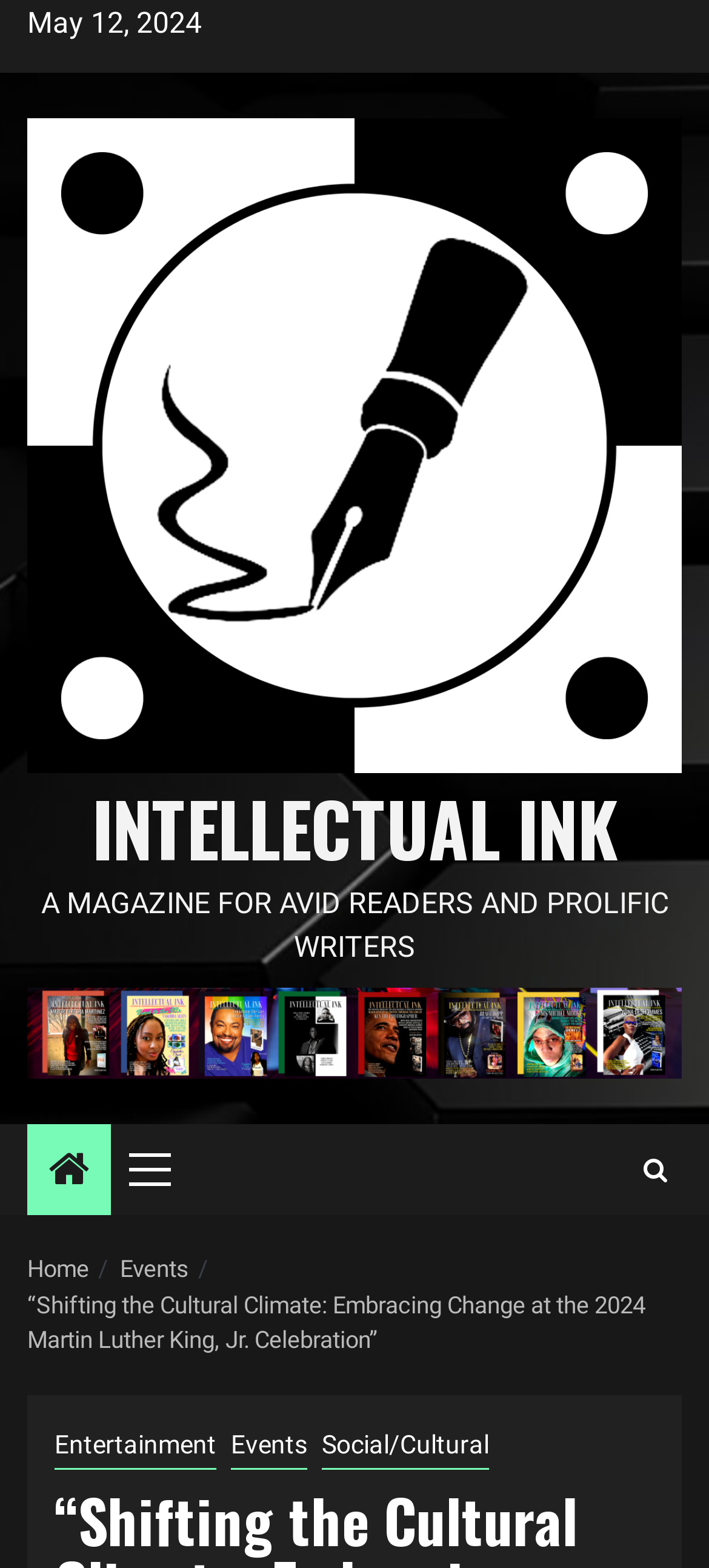Produce an extensive caption that describes everything on the webpage.

The webpage appears to be an event page for the "Shifting the Cultural Climate: Embracing Change at the 2024 Martin Luther King, Jr. Celebration" hosted by the African American Museum. 

At the top of the page, there is a date "May 12, 2024" and a link to "INTELLECTUAL INK" with an accompanying image. Below this, there is a description "A MAGAZINE FOR AVID READERS AND PROLIFIC WRITERS". 

To the right of the image, there is a link and a button labeled "Primary Menu". Above the button, there is a small icon represented by "\uf002". 

Further down, there is a navigation section labeled "Breadcrumbs" with links to "Home", "Events", and the current event page. The current event page link is further divided into three categories: "Entertainment", "Events", and "Social/Cultural". 

There are a total of 7 links on the page, 2 of which are to "INTELLECTUAL INK", and 1 button. There is also 1 image on the page, which is associated with the "INTELLECTUAL INK" link.